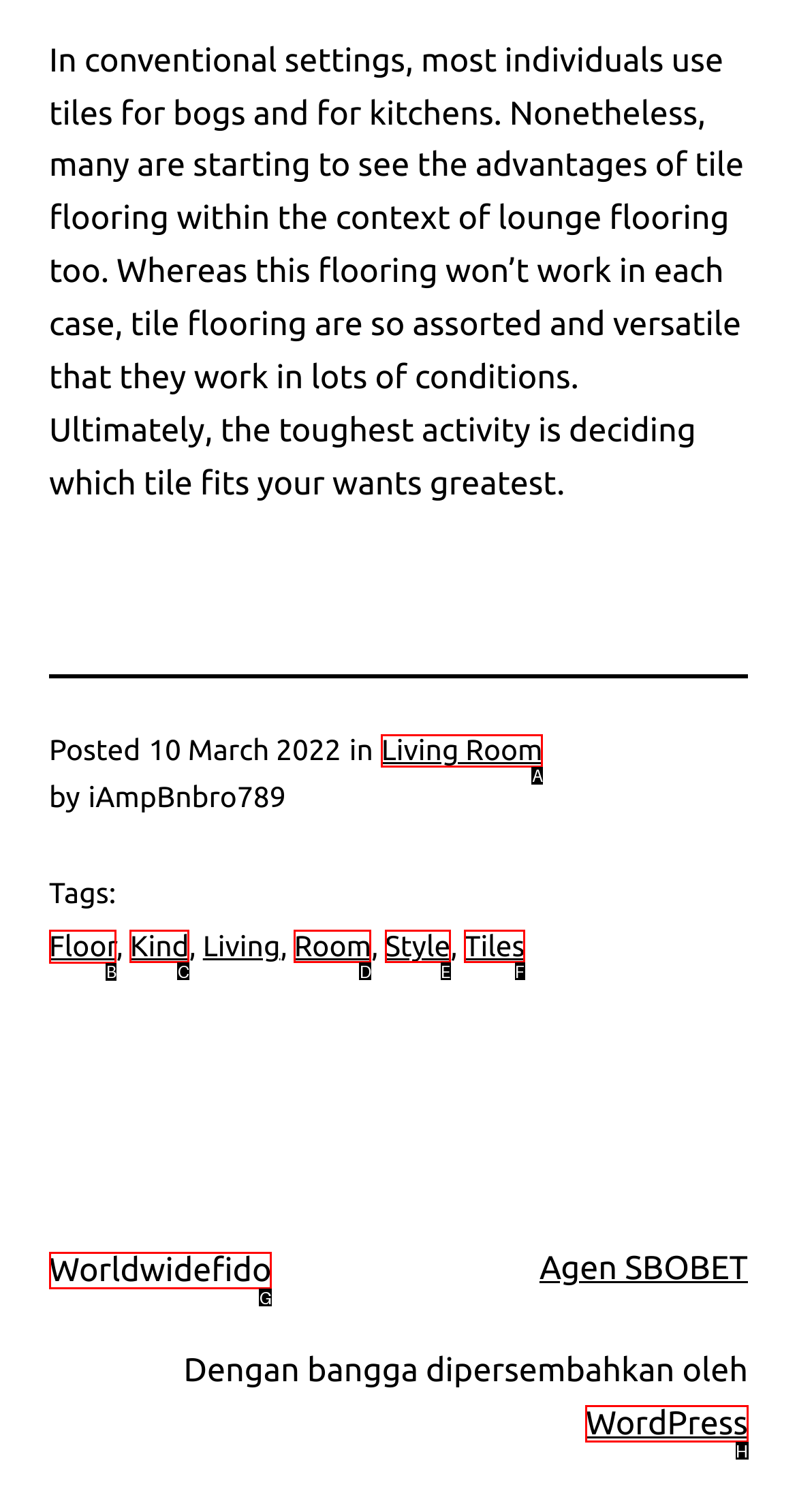Given the task: Explore the Floor tag, indicate which boxed UI element should be clicked. Provide your answer using the letter associated with the correct choice.

B